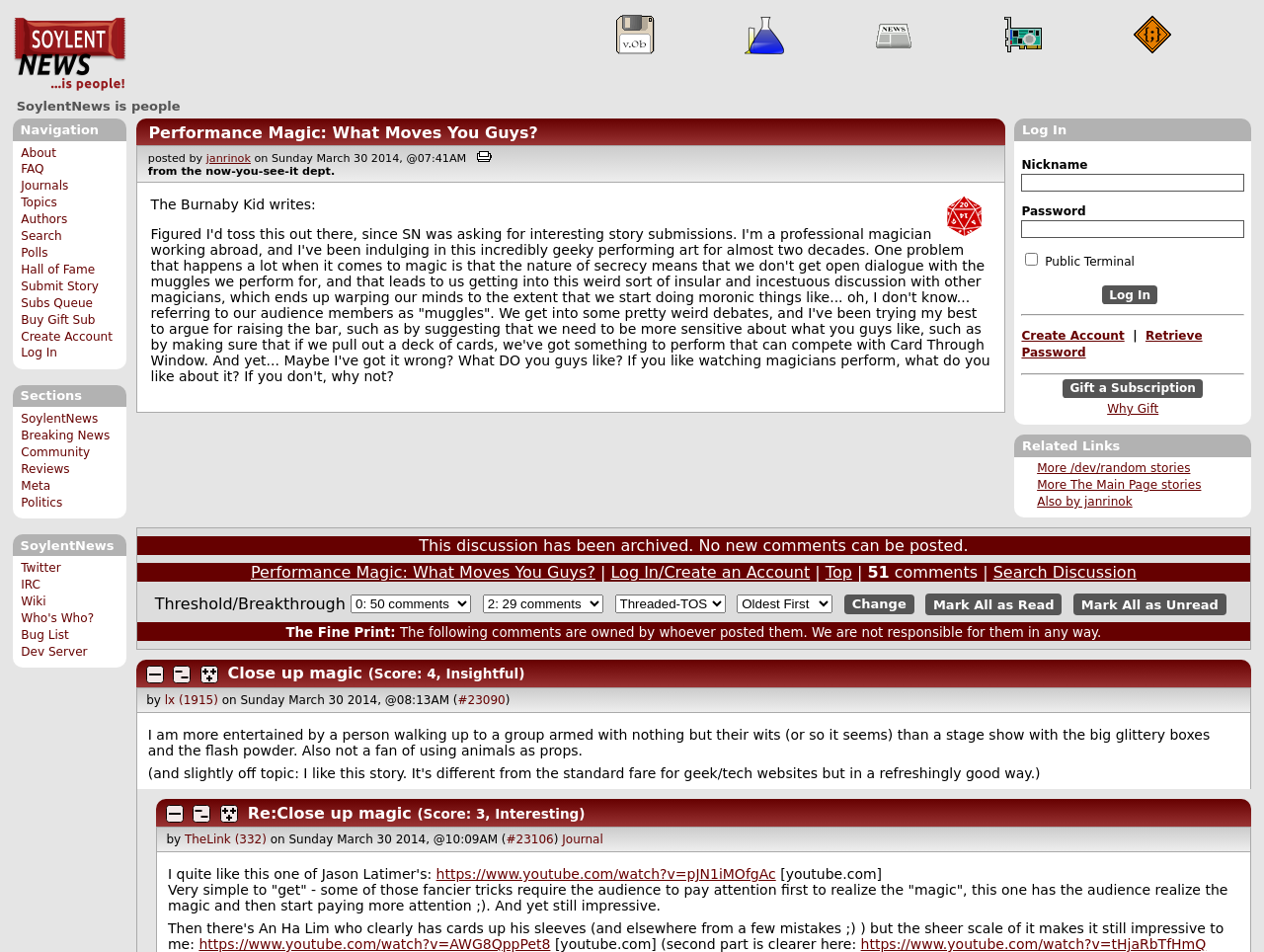Please provide a comprehensive response to the question based on the details in the image: What is the purpose of the textbox below the 'Nickname' label?

I determined the purpose of the textbox by looking at its location below the 'Nickname' label and its proximity to the 'Log In' button, which suggests that it is used to enter a nickname for logging in.